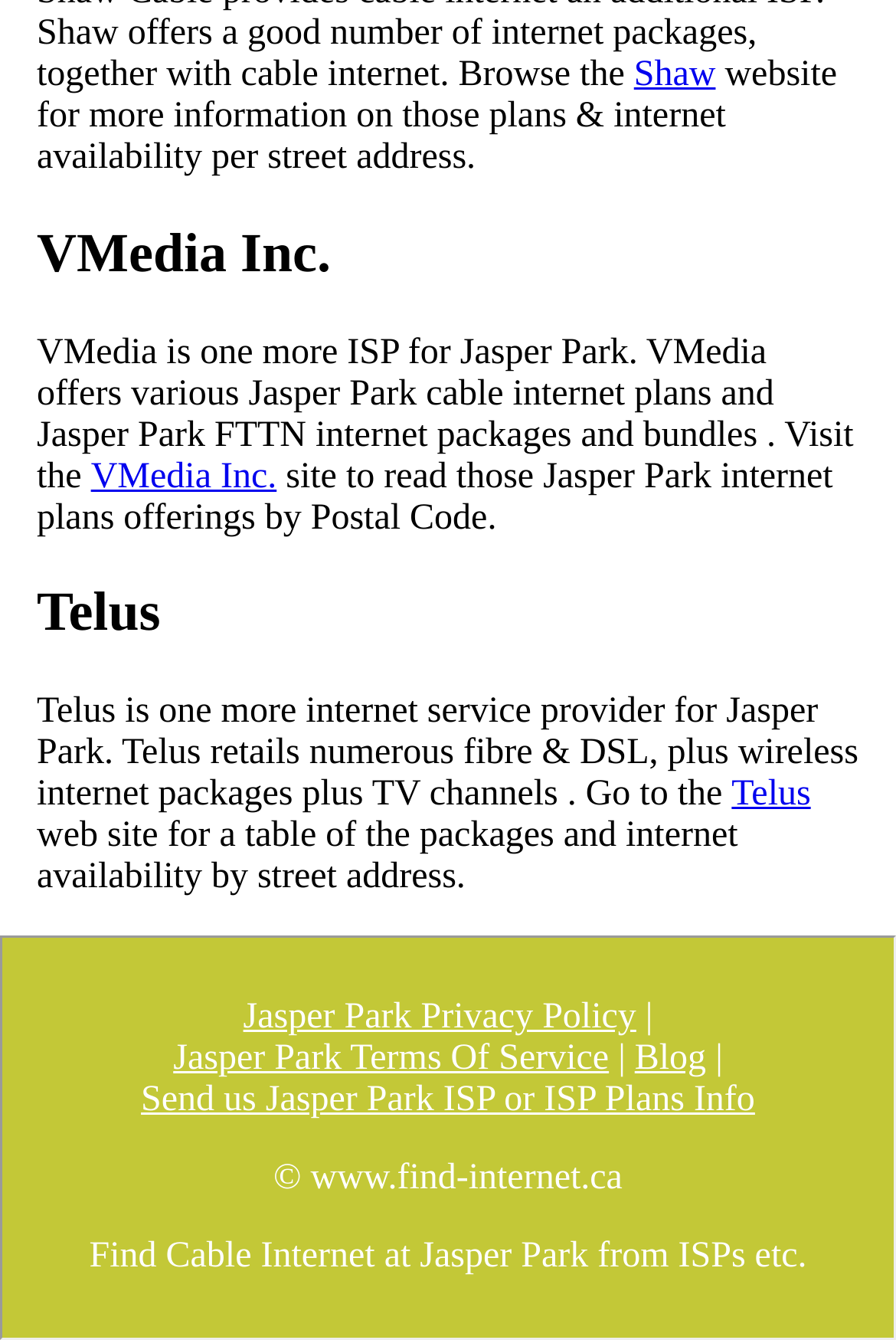Identify the bounding box for the element characterized by the following description: "VMedia Inc.".

[0.101, 0.341, 0.309, 0.371]